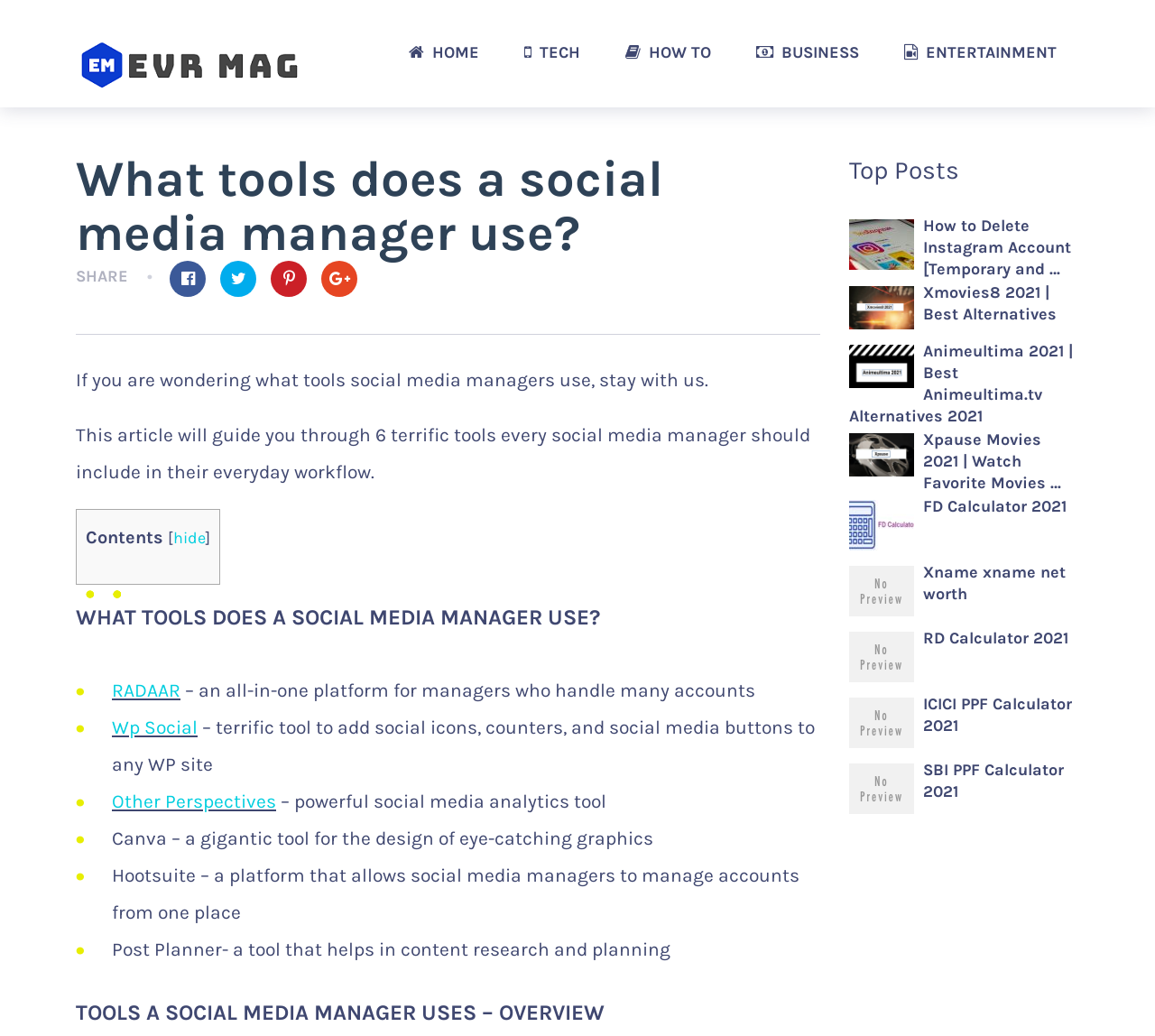Determine the bounding box of the UI component based on this description: "FD Calculator 2021". The bounding box coordinates should be four float values between 0 and 1, i.e., [left, top, right, bottom].

[0.735, 0.478, 0.934, 0.499]